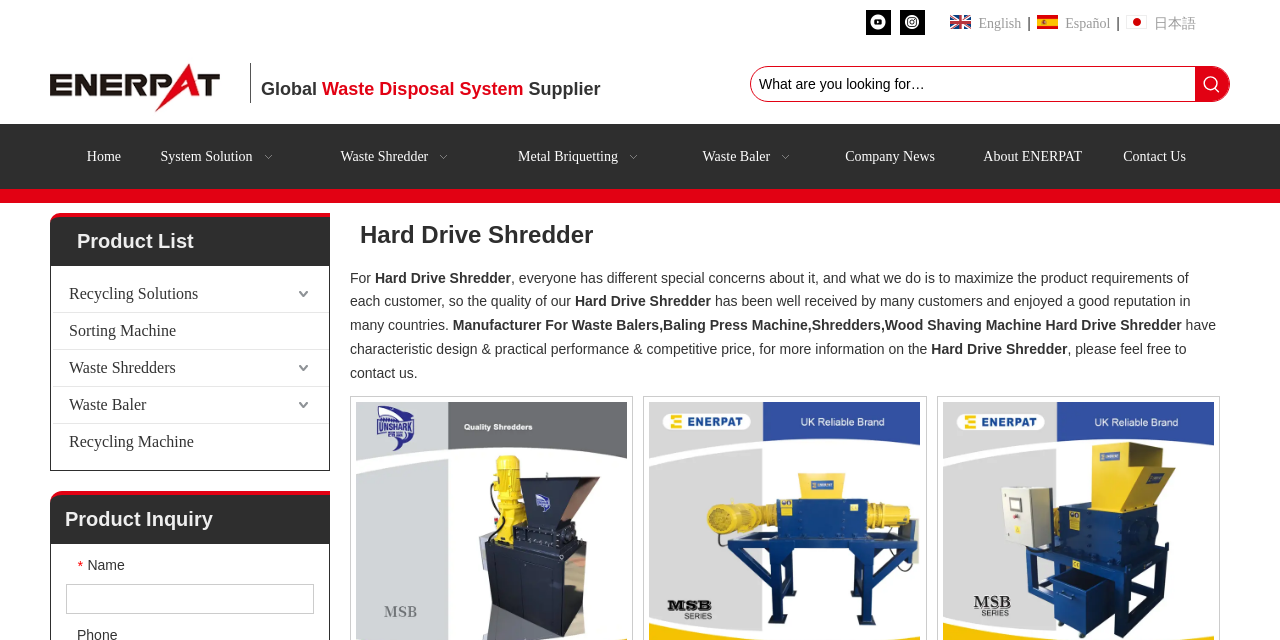Provide your answer in a single word or phrase: 
What is the company name?

Enerpat